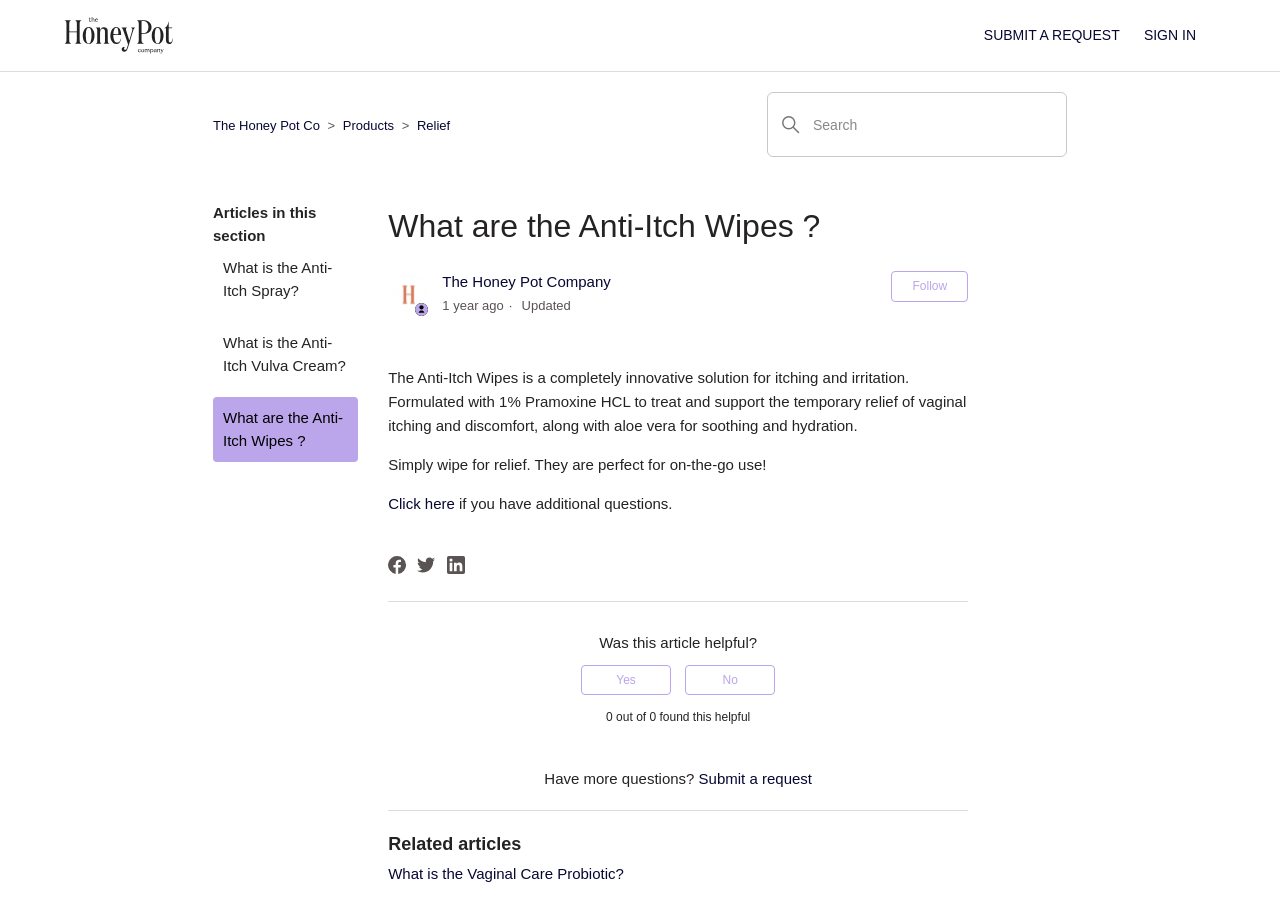What is the purpose of the Anti-Itch Wipes?
Provide a detailed and well-explained answer to the question.

Based on the webpage content, the Anti-Itch Wipes are a solution for itching and irritation, formulated with 1% Pramoxine HCL to treat and support the temporary relief of vaginal itching and discomfort, along with aloe vera for soothing and hydration.